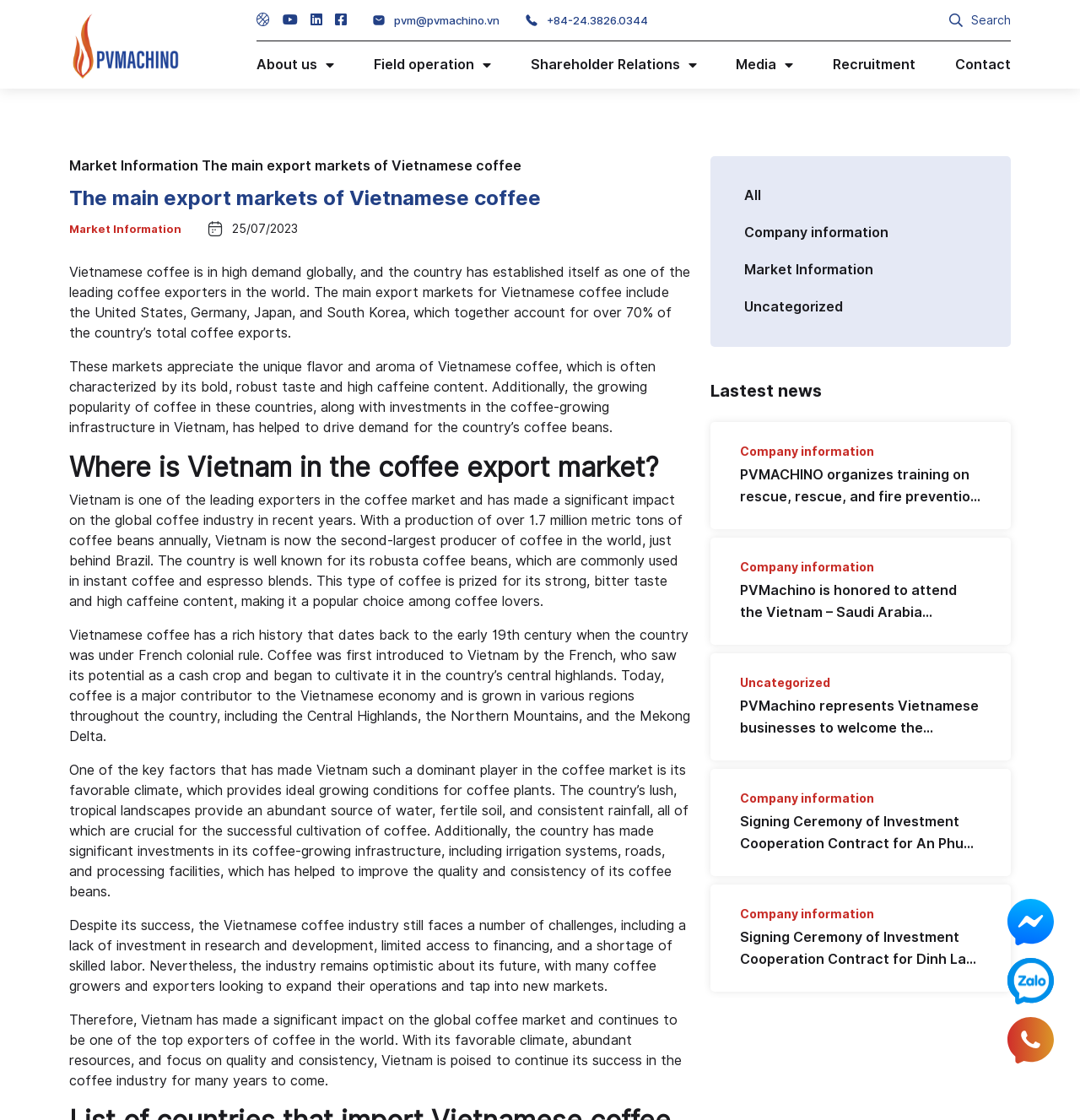Generate a comprehensive caption for the webpage you are viewing.

The webpage is about Vietnamese coffee and its export markets. At the top, there is a logo of Petro Machinery - Technology joint Stock Company (PV Machino) with a link to the company's website. Below the logo, there are several social media links and a search bar.

The main content of the webpage is divided into several sections. The first section has a heading "The main export markets of Vietnamese coffee" and provides an overview of the Vietnamese coffee industry, including its history, production, and export markets. The text is accompanied by an image with an icon of a date.

The next section has a heading "Where is Vietnam in the coffee export market?" and discusses Vietnam's position in the global coffee market, including its production capacity, export markets, and challenges faced by the industry.

The webpage also features a section with the latest news, which includes several articles about the company's activities, such as training on rescue and fire prevention, business meetings, and investment cooperation contracts.

On the right side of the webpage, there are links to different categories, including "About us", "Field operation", "Shareholder Relations", "Media", "Recruitment", and "Contact". There is also a section with links to market information and company information.

At the bottom of the webpage, there are three columns of links, including links to company information, market information, and uncategorized articles. There are also several images with no descriptions.